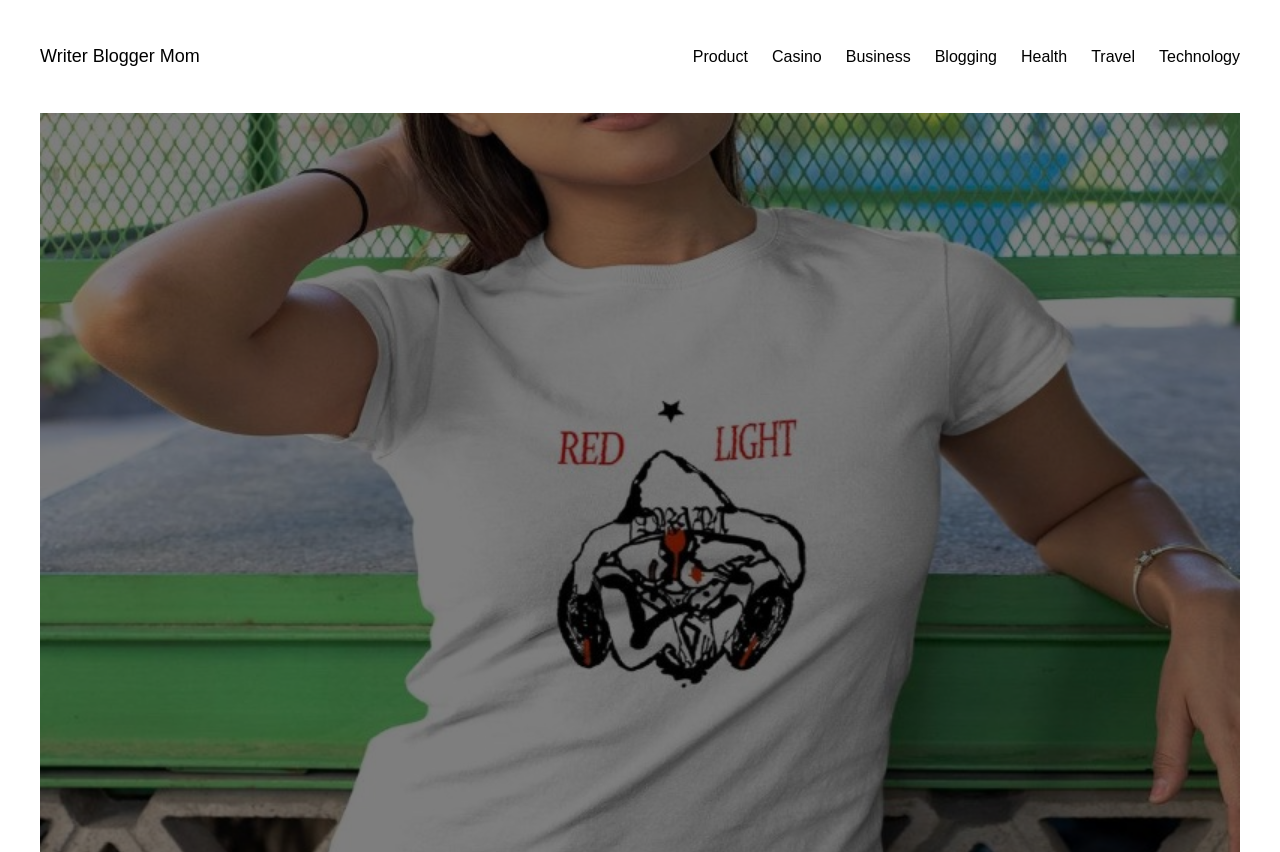What is the first category on the website?
Please provide a single word or phrase in response based on the screenshot.

Product